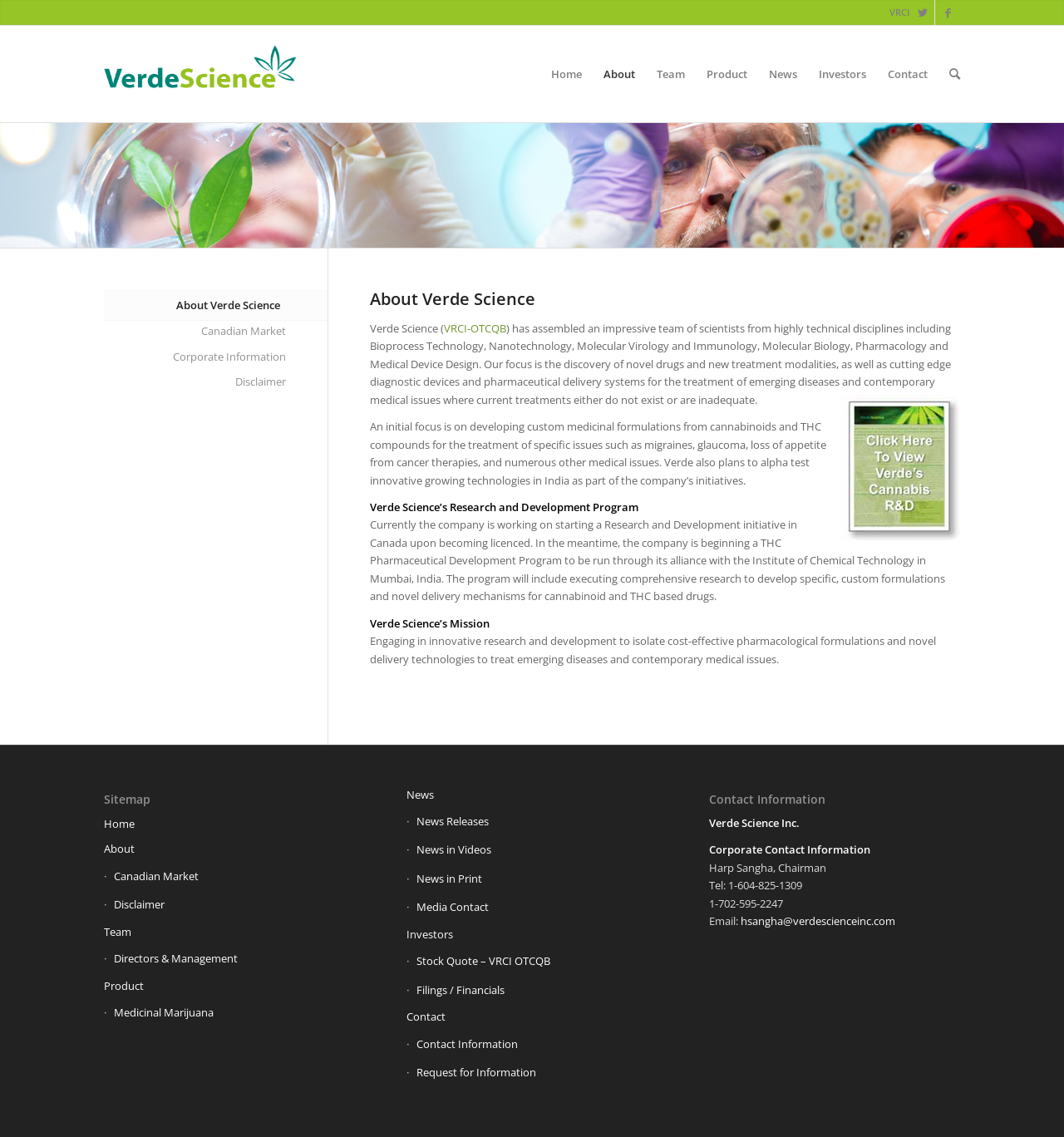Please identify the bounding box coordinates of the element's region that I should click in order to complete the following instruction: "Read about Verde Science's mission". The bounding box coordinates consist of four float numbers between 0 and 1, i.e., [left, top, right, bottom].

[0.348, 0.541, 0.46, 0.555]